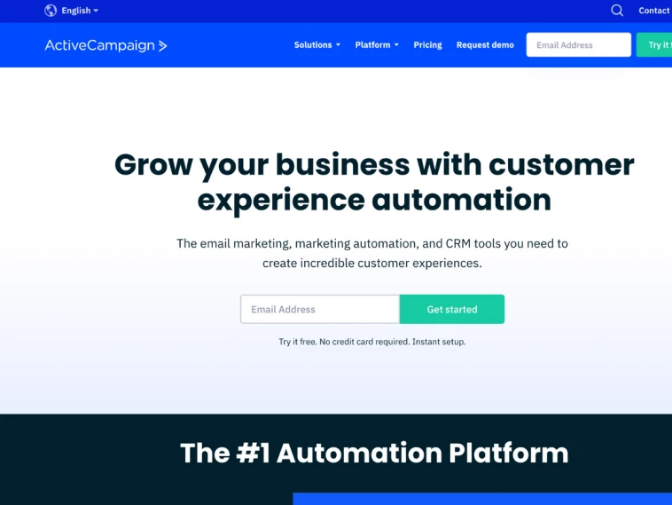Please reply to the following question using a single word or phrase: 
What services does ActiveCampaign offer?

Email marketing, marketing automation, CRM